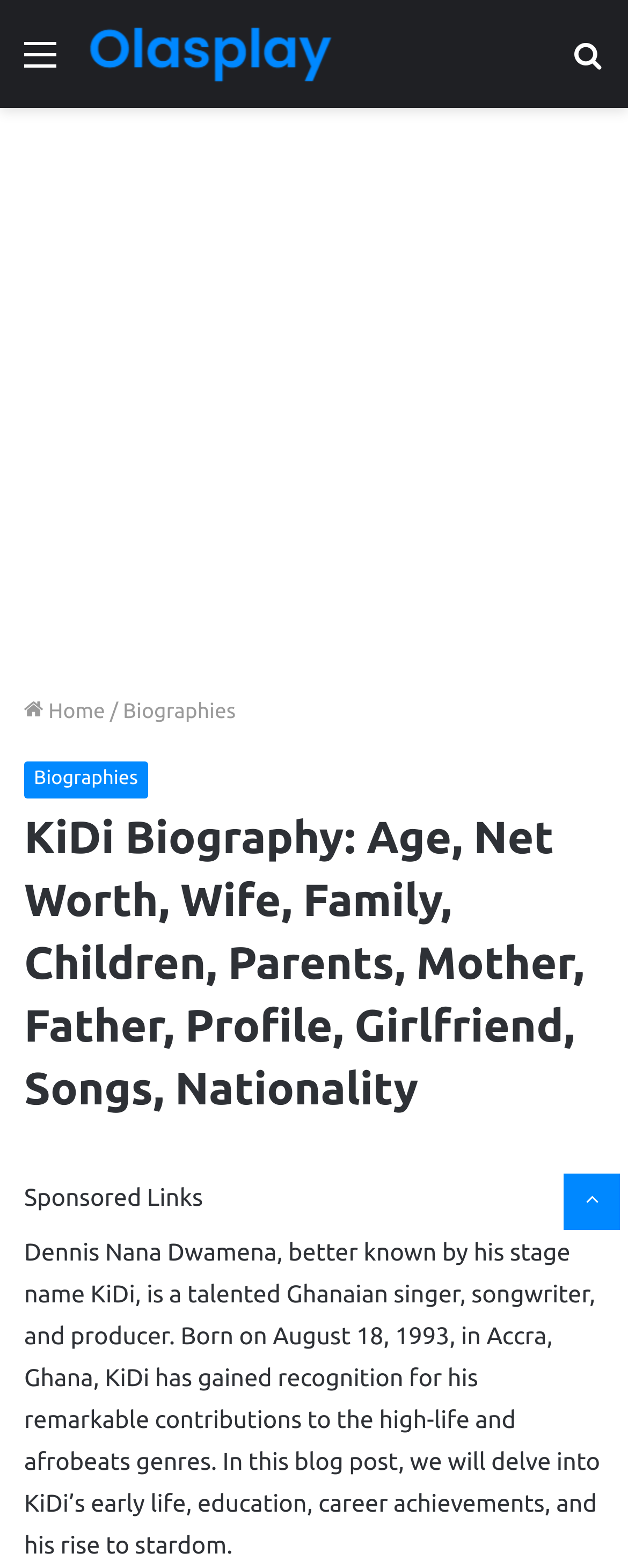Kindly determine the bounding box coordinates of the area that needs to be clicked to fulfill this instruction: "Read KiDi's biography".

[0.038, 0.514, 0.962, 0.715]